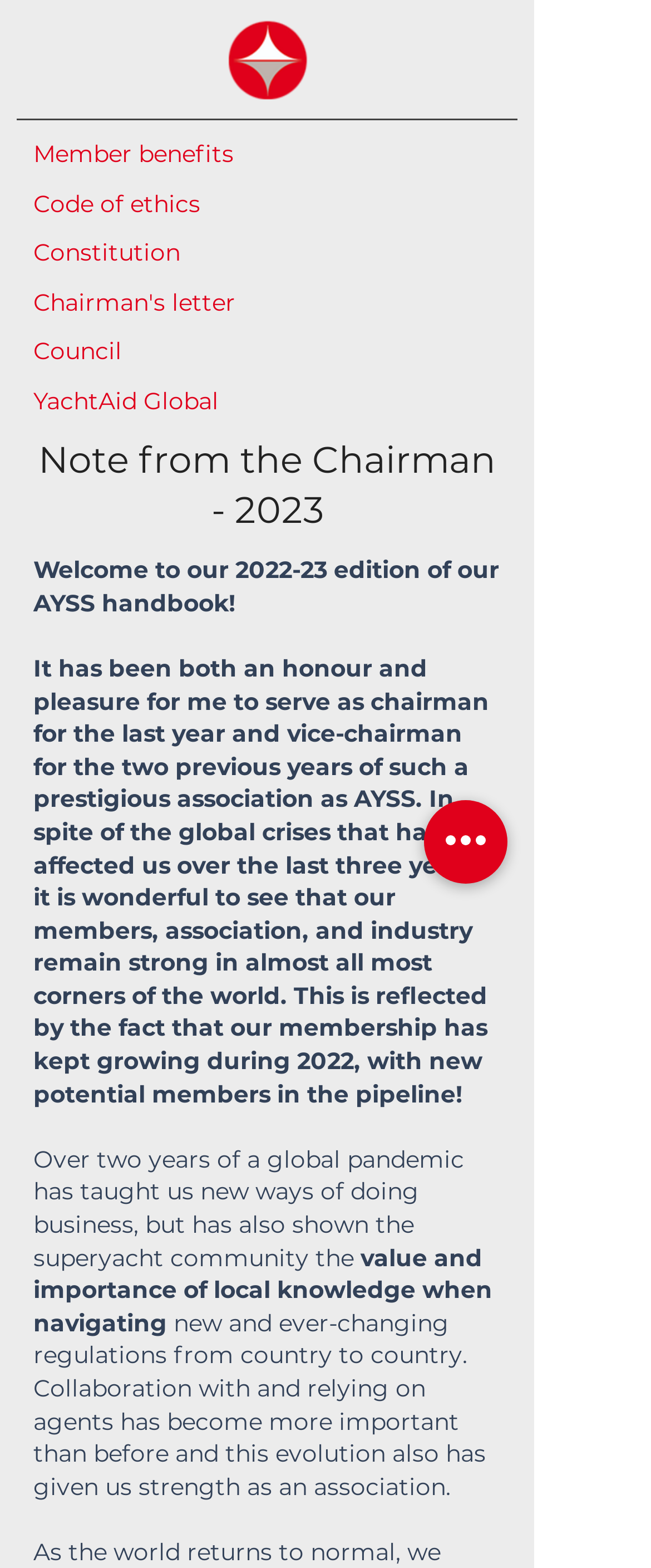What is the logo on the top left?
Please answer the question with a detailed and comprehensive explanation.

The logo is located on the top left of the webpage, and it is an image with a link to the company logo. The bounding box coordinates of the logo are [0.346, 0.011, 0.474, 0.065], which indicates its position on the webpage.